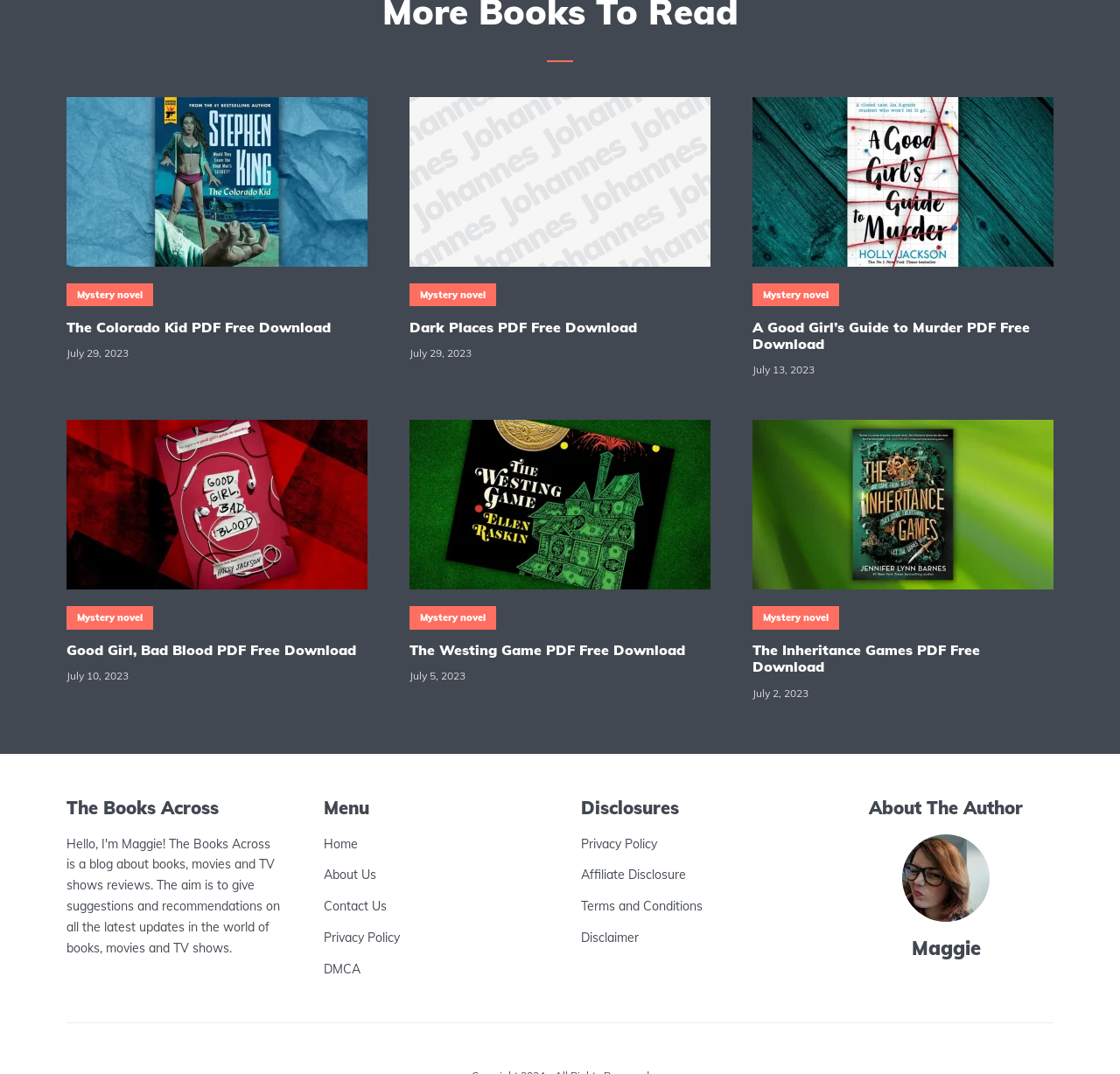Please specify the bounding box coordinates of the area that should be clicked to accomplish the following instruction: "Visit the Home page". The coordinates should consist of four float numbers between 0 and 1, i.e., [left, top, right, bottom].

[0.289, 0.778, 0.32, 0.793]